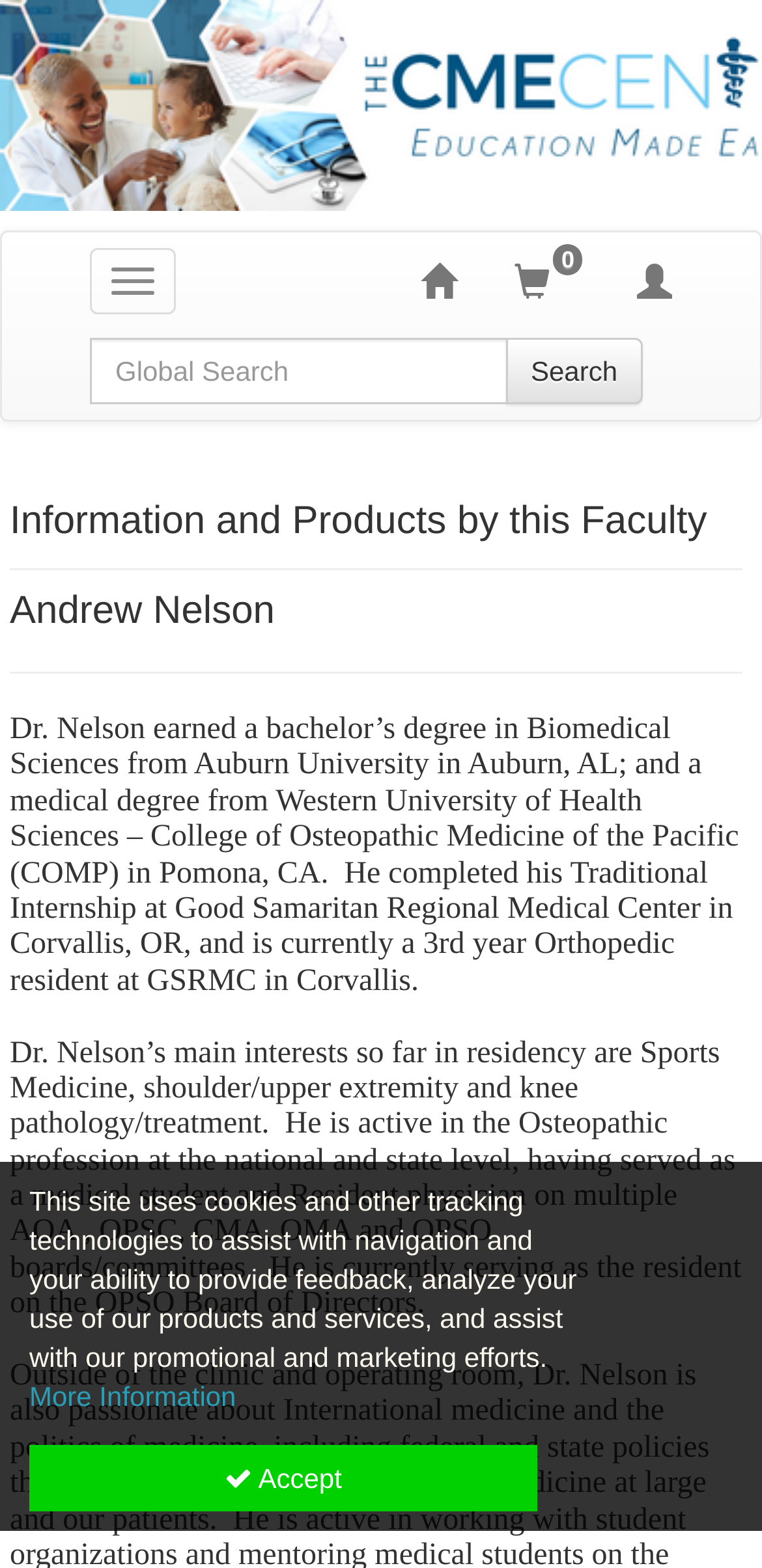Please identify the bounding box coordinates of the element that needs to be clicked to execute the following command: "Toggle navigation". Provide the bounding box using four float numbers between 0 and 1, formatted as [left, top, right, bottom].

[0.118, 0.158, 0.231, 0.2]